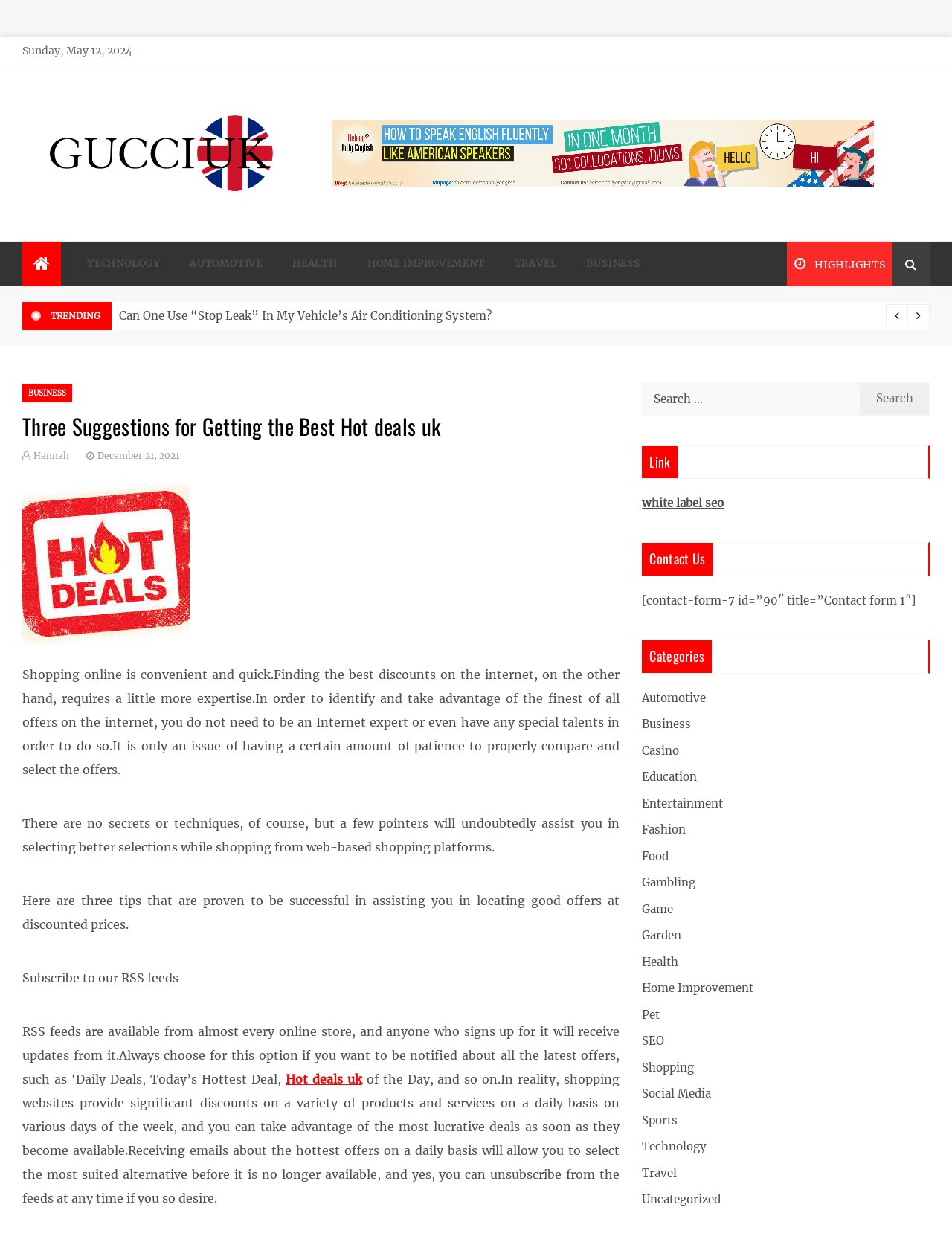Please provide the bounding box coordinates for the element that needs to be clicked to perform the instruction: "Click on the 'Hot deals uk' link". The coordinates must consist of four float numbers between 0 and 1, formatted as [left, top, right, bottom].

[0.3, 0.869, 0.38, 0.881]